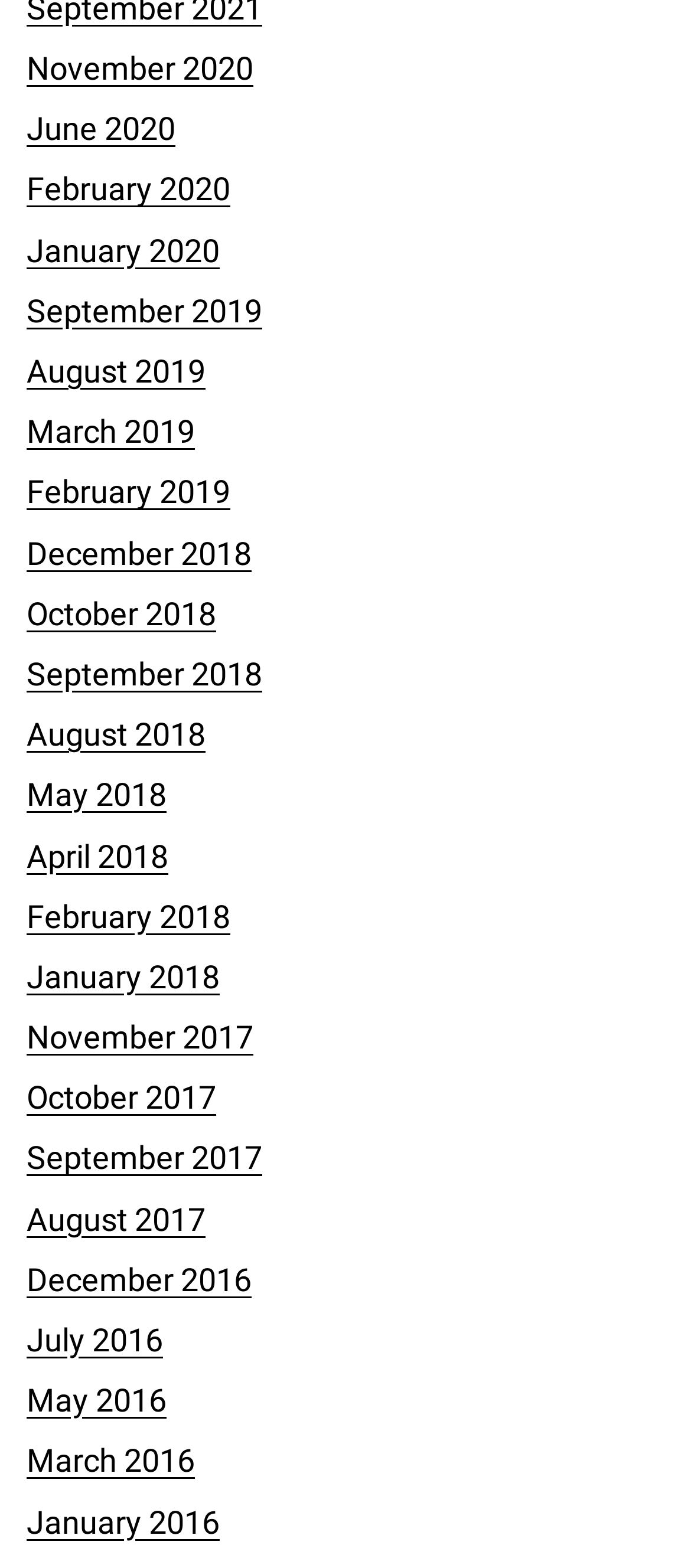Answer the following in one word or a short phrase: 
How many months are available for the year 2018?

4